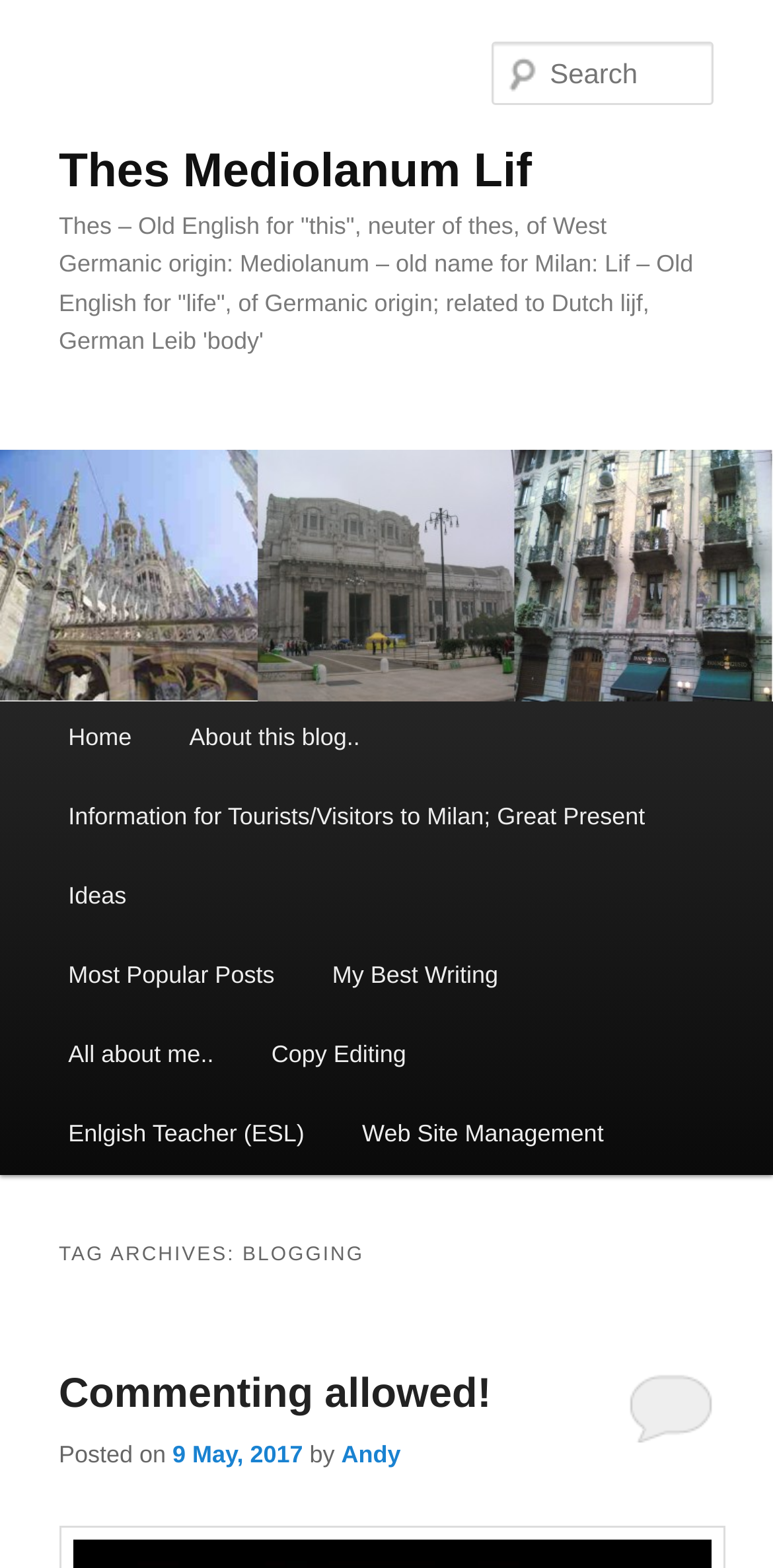Please identify the bounding box coordinates of the region to click in order to complete the given instruction: "Read about the blogger". The coordinates should be four float numbers between 0 and 1, i.e., [left, top, right, bottom].

[0.208, 0.447, 0.503, 0.497]